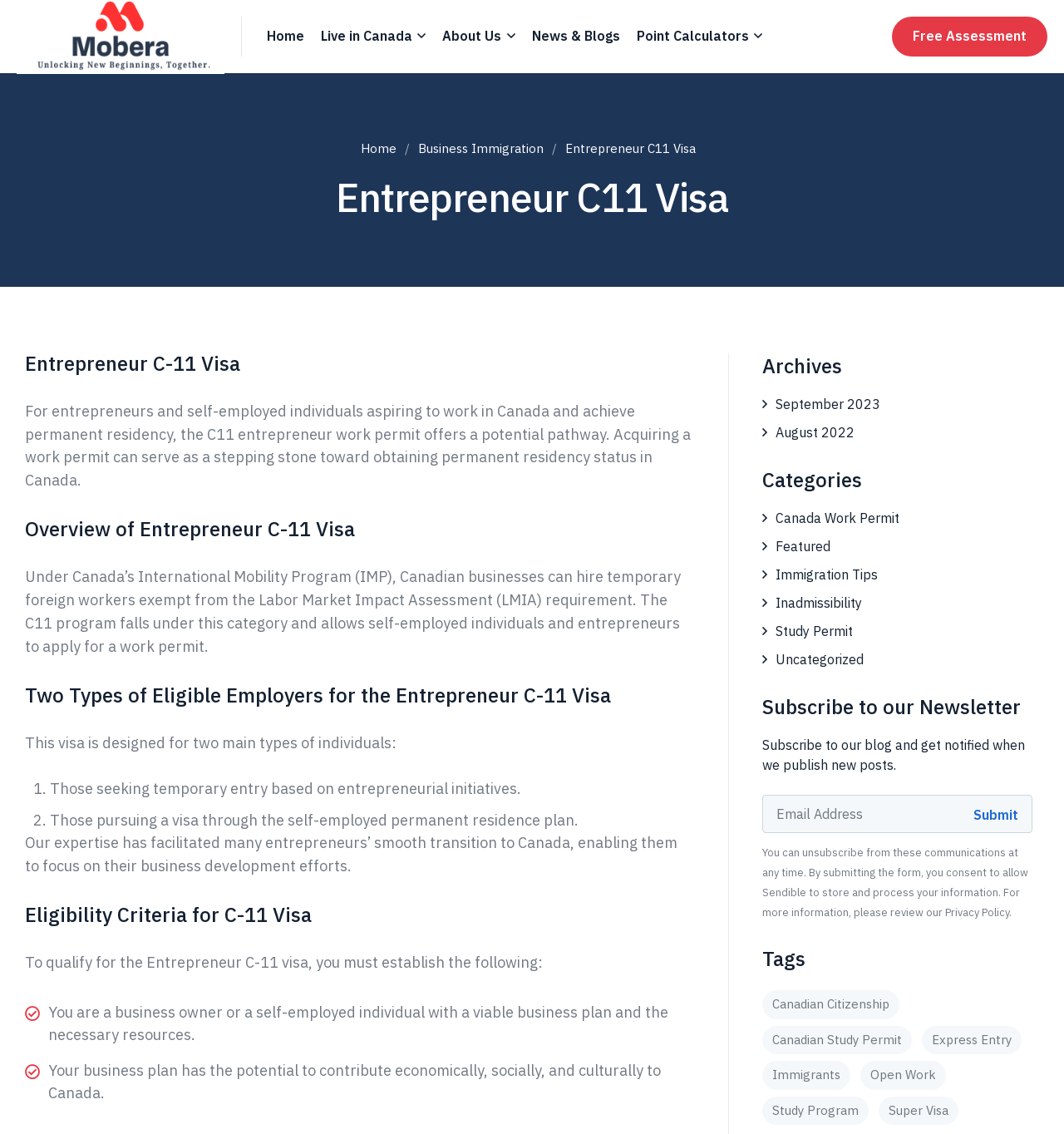Provide the bounding box for the UI element matching this description: "Uncategorized".

[0.716, 0.573, 0.812, 0.59]